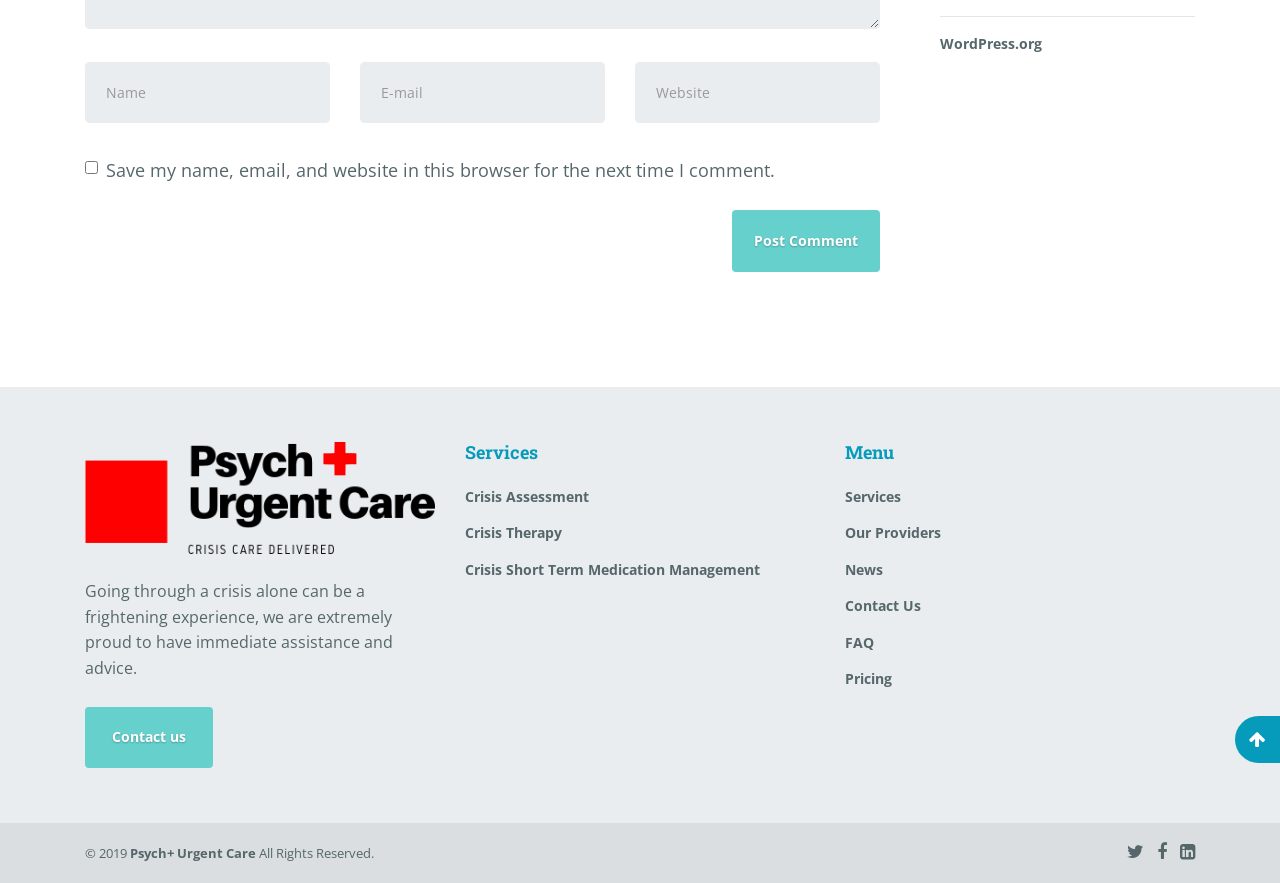Provide the bounding box coordinates of the HTML element this sentence describes: "parent_node: Website name="url" placeholder="Website"". The bounding box coordinates consist of four float numbers between 0 and 1, i.e., [left, top, right, bottom].

[0.496, 0.071, 0.687, 0.139]